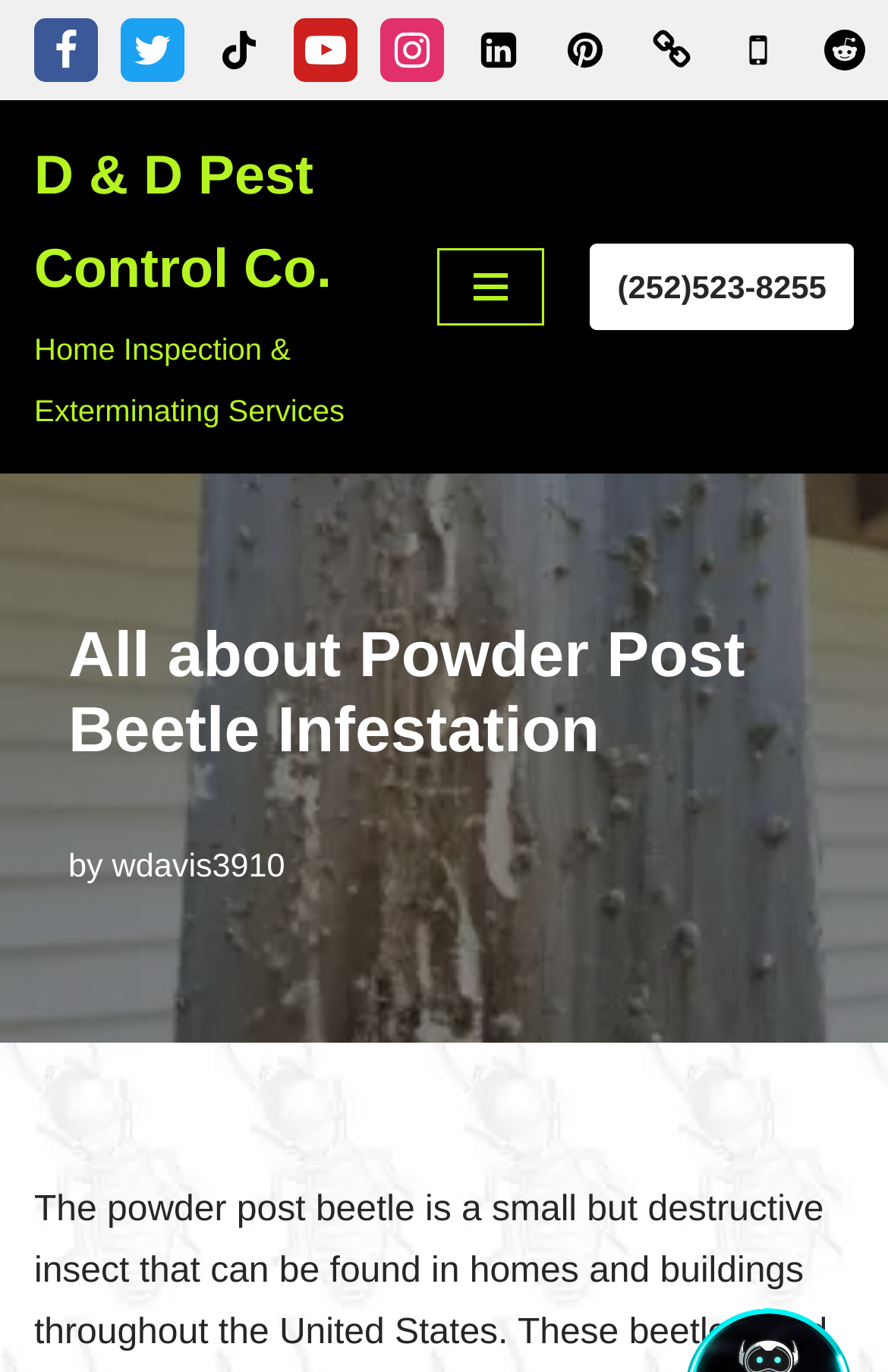Please specify the bounding box coordinates of the element that should be clicked to execute the given instruction: 'Call (252)523-8255'. Ensure the coordinates are four float numbers between 0 and 1, expressed as [left, top, right, bottom].

[0.664, 0.177, 0.962, 0.241]